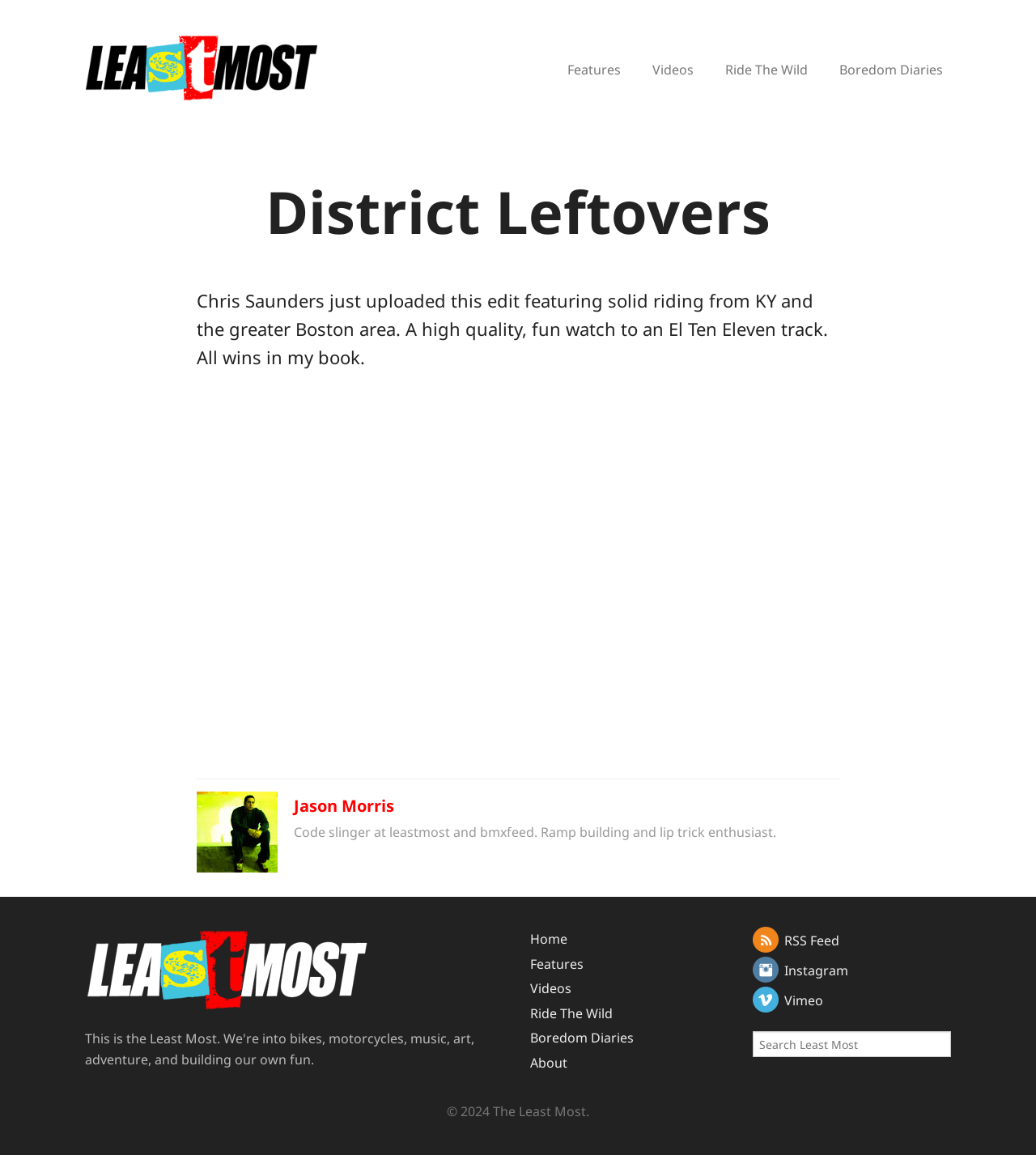Please identify the bounding box coordinates of where to click in order to follow the instruction: "Visit Jason Morris' page".

[0.283, 0.688, 0.38, 0.707]